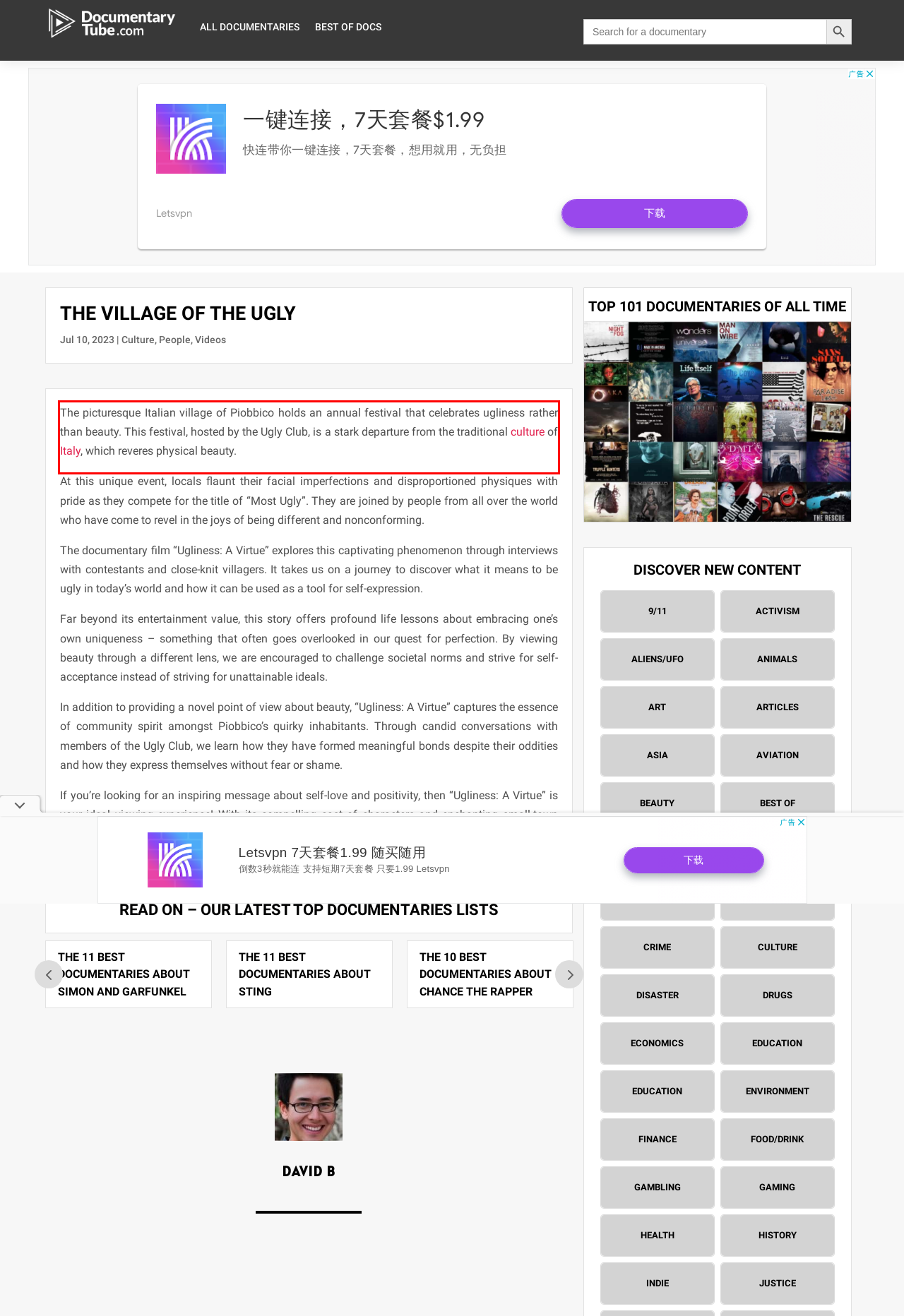From the provided screenshot, extract the text content that is enclosed within the red bounding box.

The picturesque Italian village of Piobbico holds an annual festival that celebrates ugliness rather than beauty. This festival, hosted by the Ugly Club, is a stark departure from the traditional culture of Italy, which reveres physical beauty.